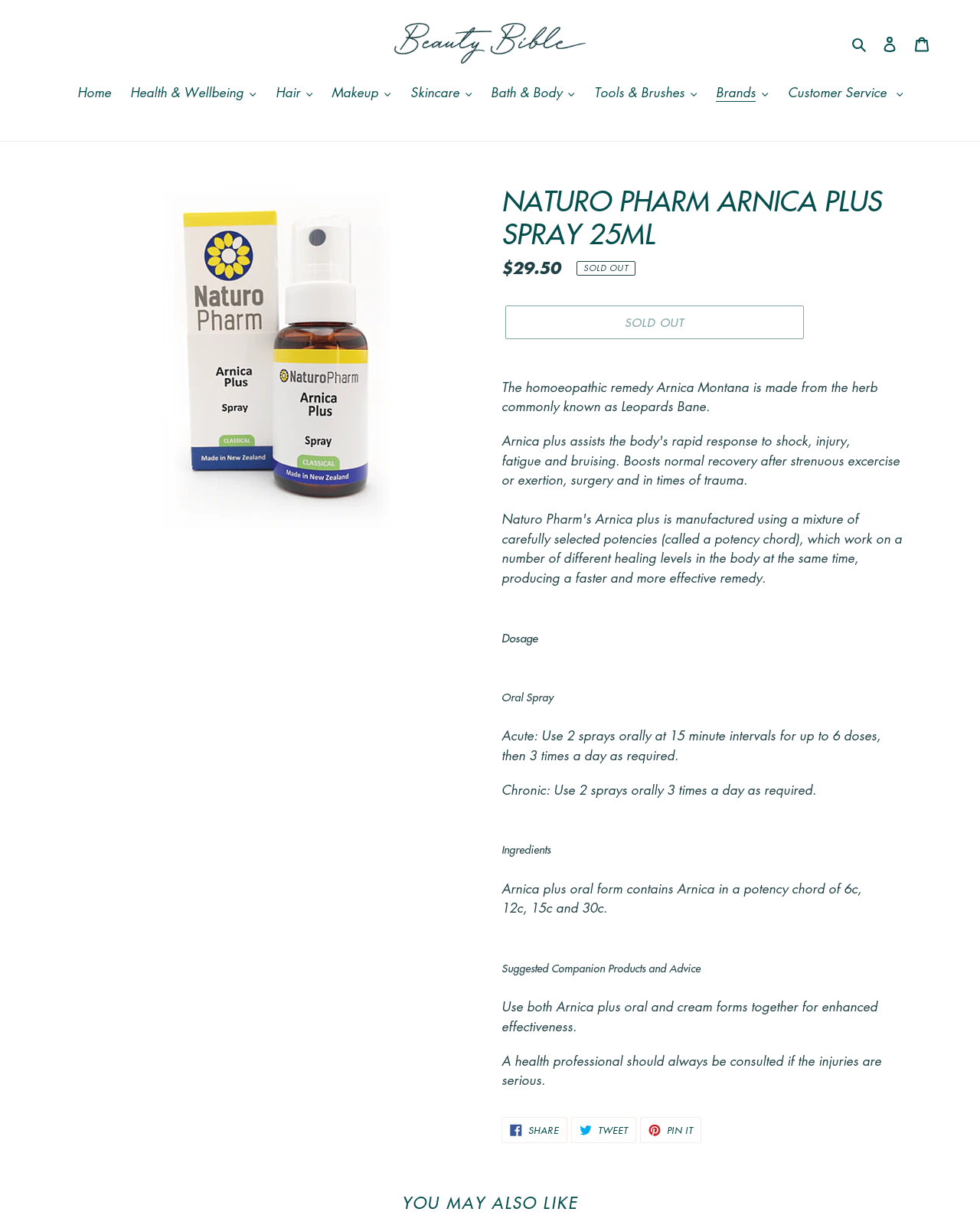Extract the top-level heading from the webpage and provide its text.

NATURO PHARM ARNICA PLUS SPRAY 25ML